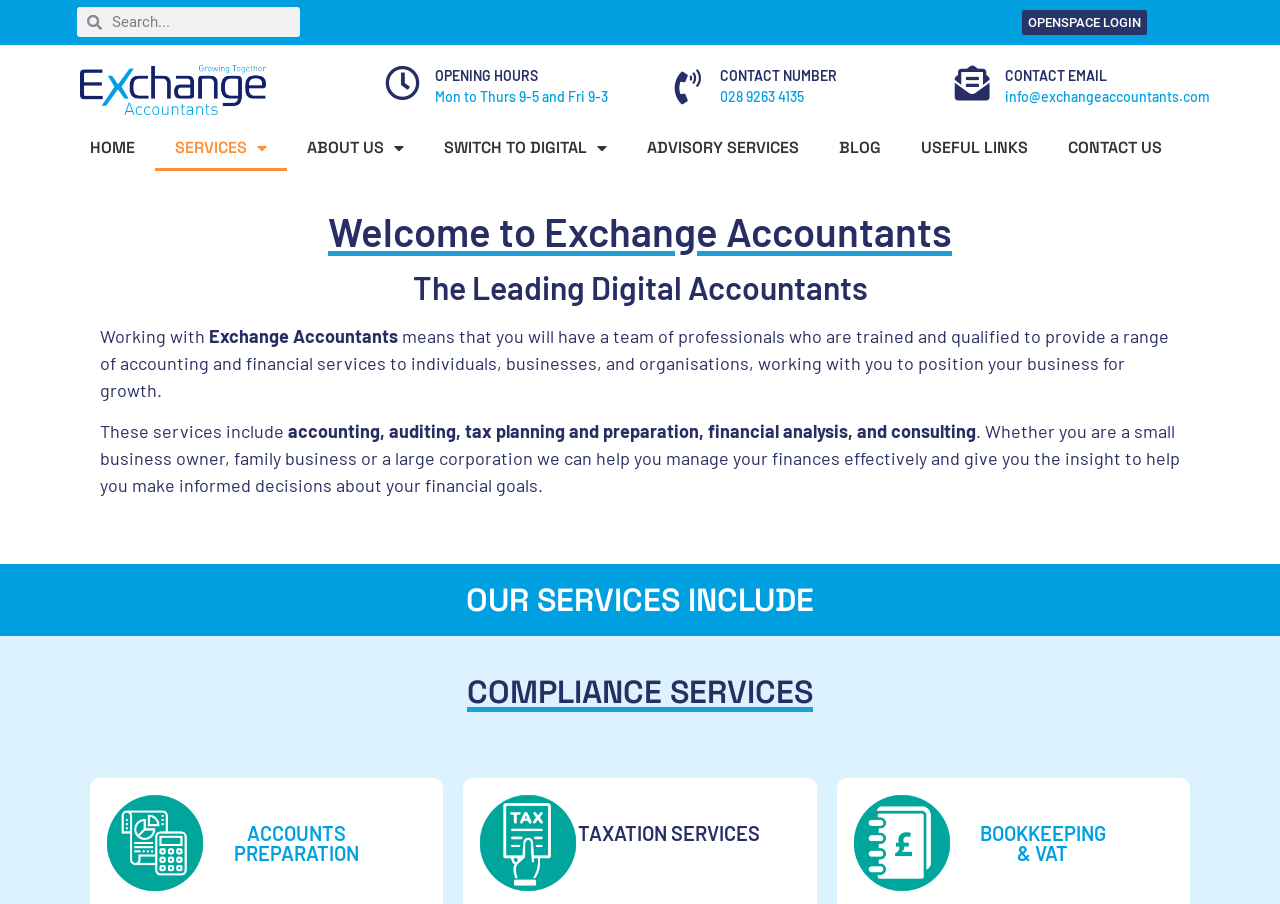With reference to the screenshot, provide a detailed response to the question below:
What is the name of the accountancy firm?

I found the answer by looking at the link element with the text 'Exchange Accountancy' and the image element with the same description, which suggests that the firm's name is Exchange Accountants.